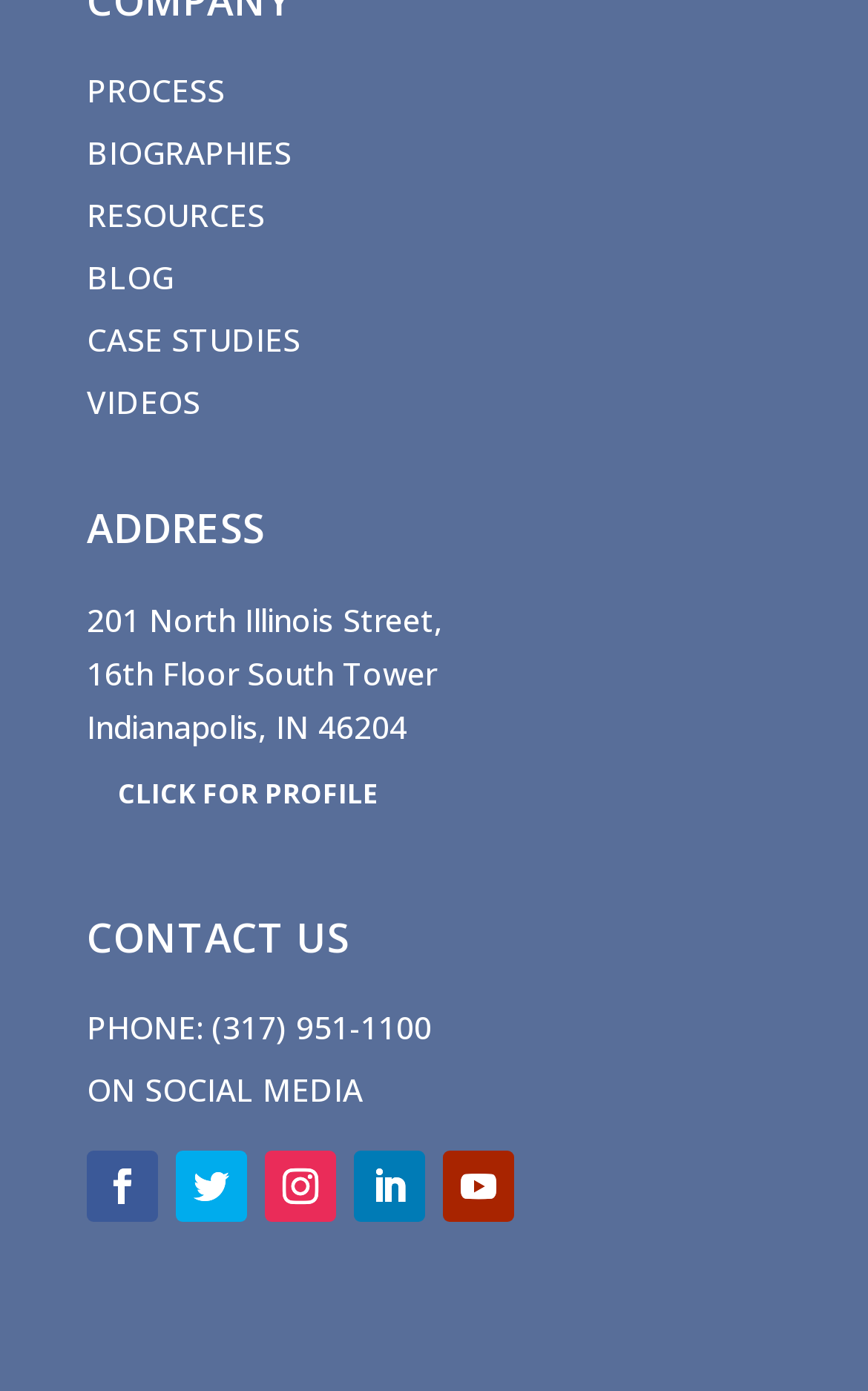Please find the bounding box coordinates of the element that must be clicked to perform the given instruction: "Click on PROCESS". The coordinates should be four float numbers from 0 to 1, i.e., [left, top, right, bottom].

[0.1, 0.049, 0.259, 0.079]